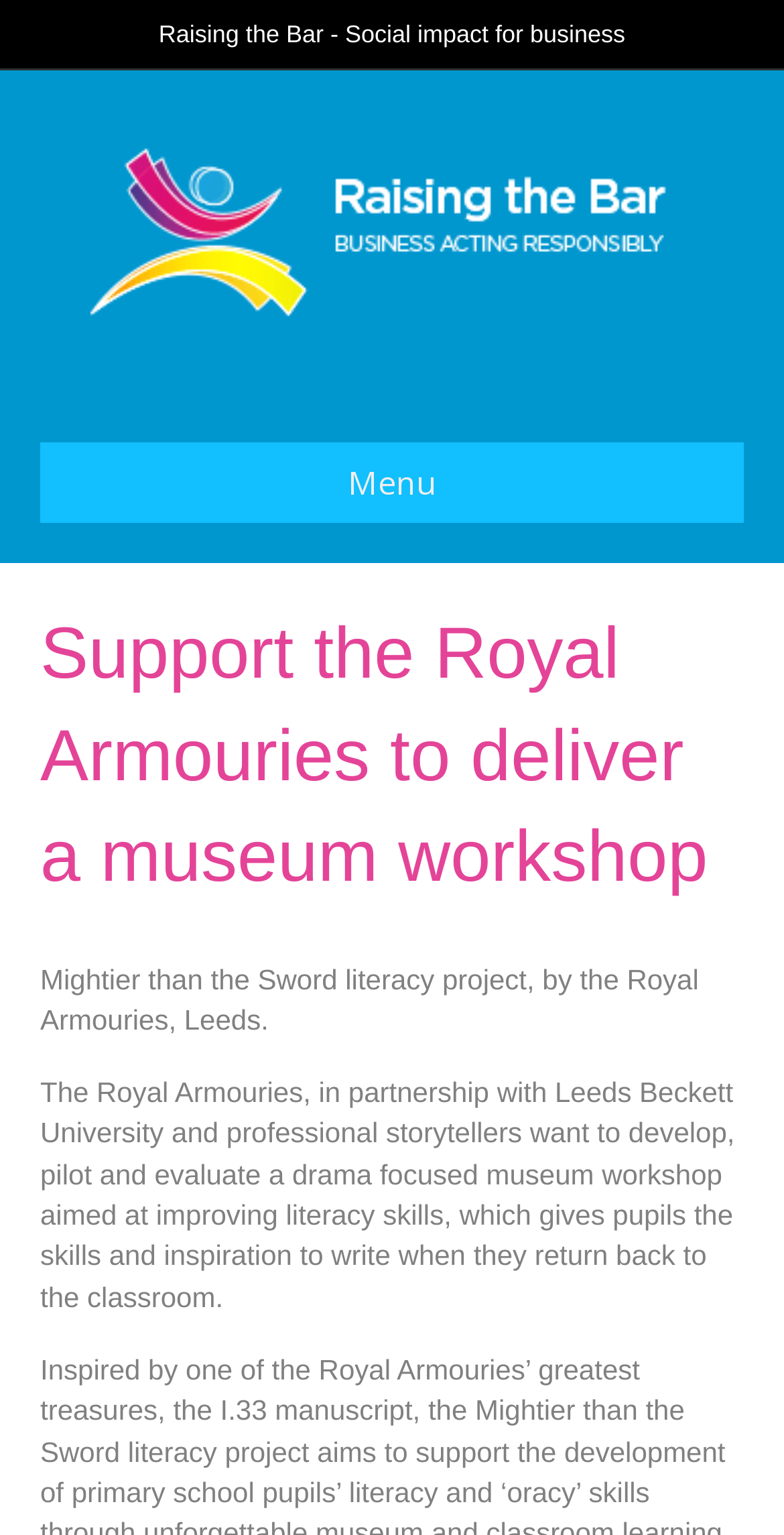What is the goal of the museum workshop?
Please provide a comprehensive answer based on the visual information in the image.

The goal of the museum workshop is mentioned in the third StaticText element, which states that the workshop aims to 'improve literacy skills, which gives pupils the skills and inspiration to write when they return back to the classroom'.